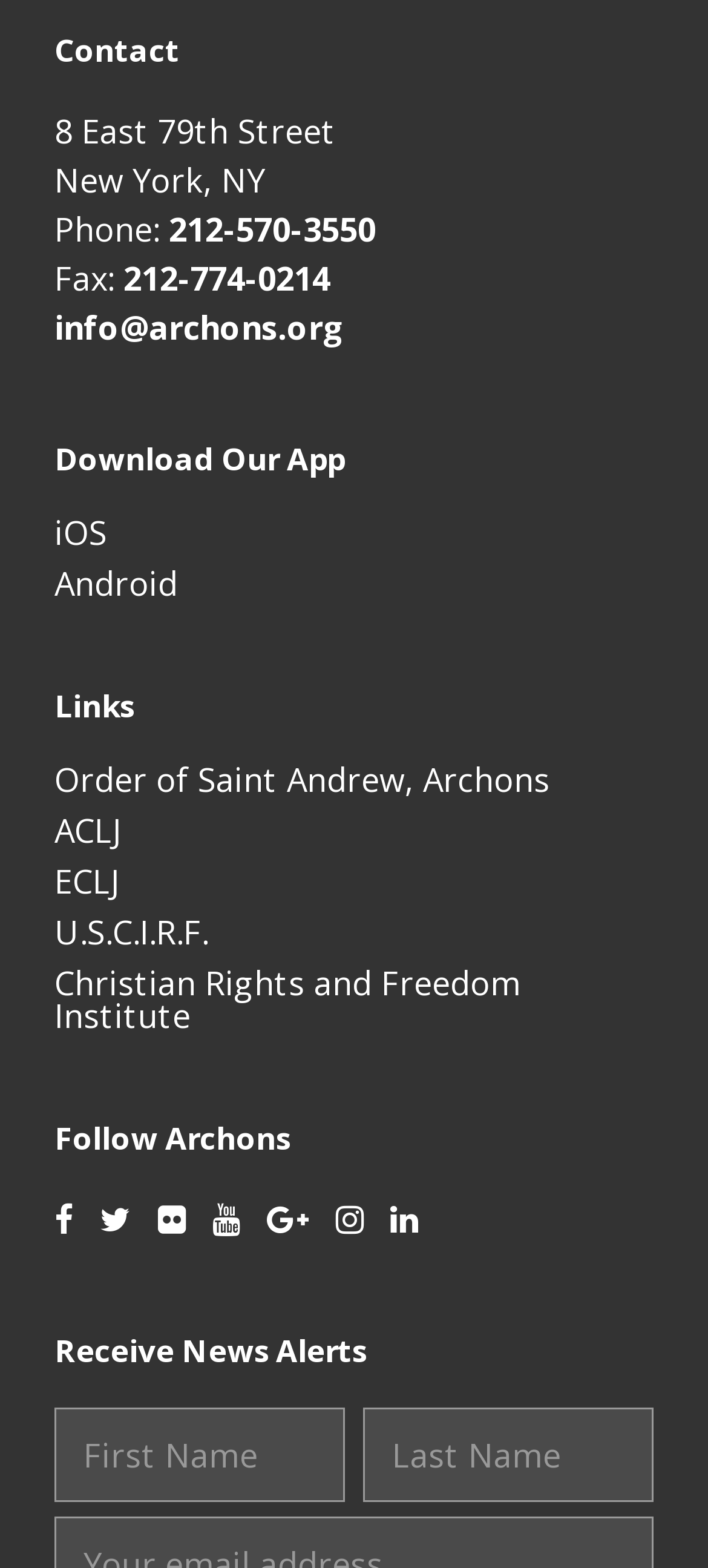How can I follow Archons on social media?
Provide a comprehensive and detailed answer to the question.

The webpage provides links to follow Archons on various social media platforms. The links are located in the 'Follow Archons' section, which is situated below the 'Links' section. The social media platforms include Facebook, Twitter, Instagram, YouTube, and LinkedIn.